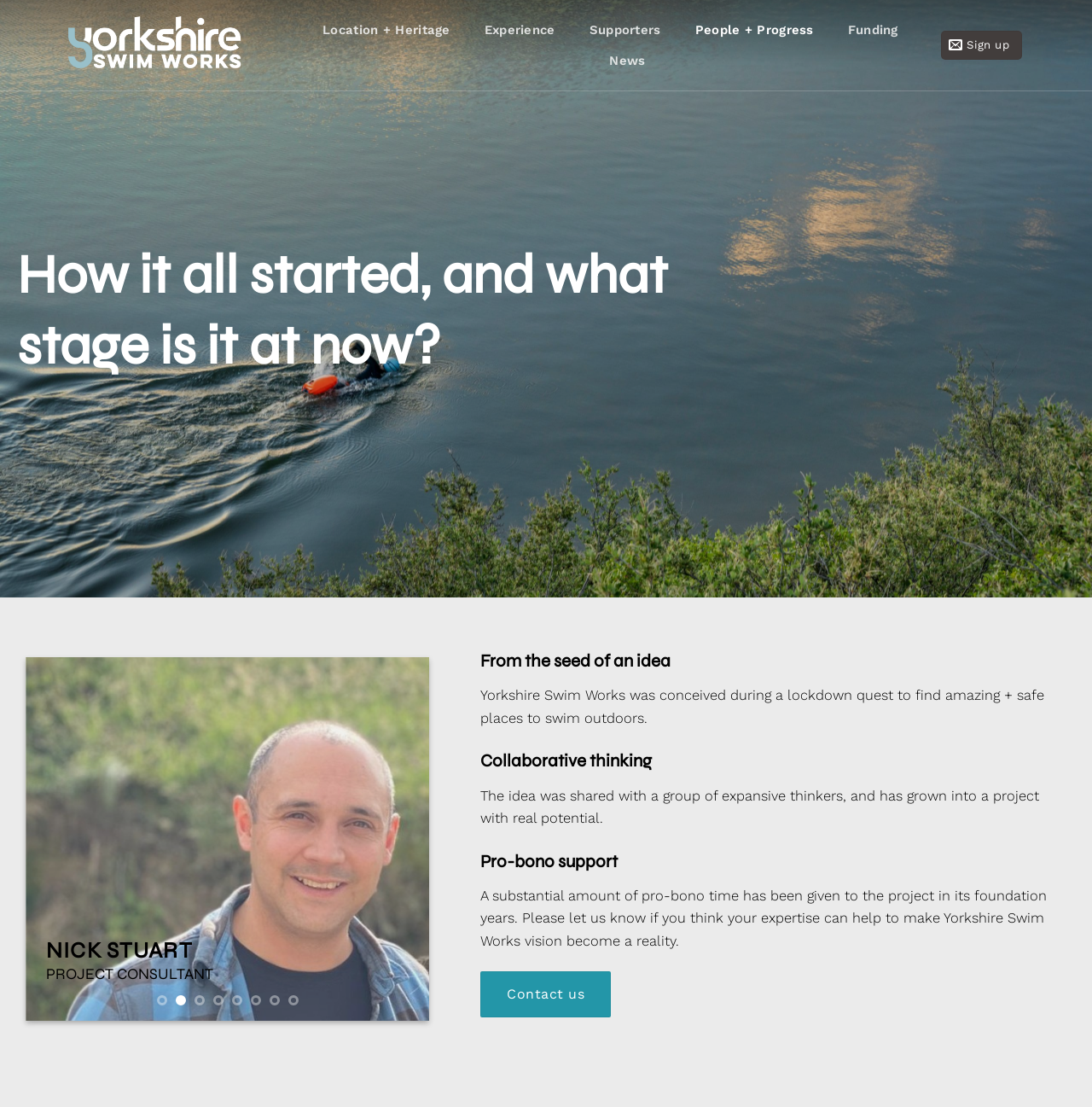Locate the bounding box coordinates of the element that needs to be clicked to carry out the instruction: "Contact us". The coordinates should be given as four float numbers ranging from 0 to 1, i.e., [left, top, right, bottom].

[0.44, 0.877, 0.559, 0.919]